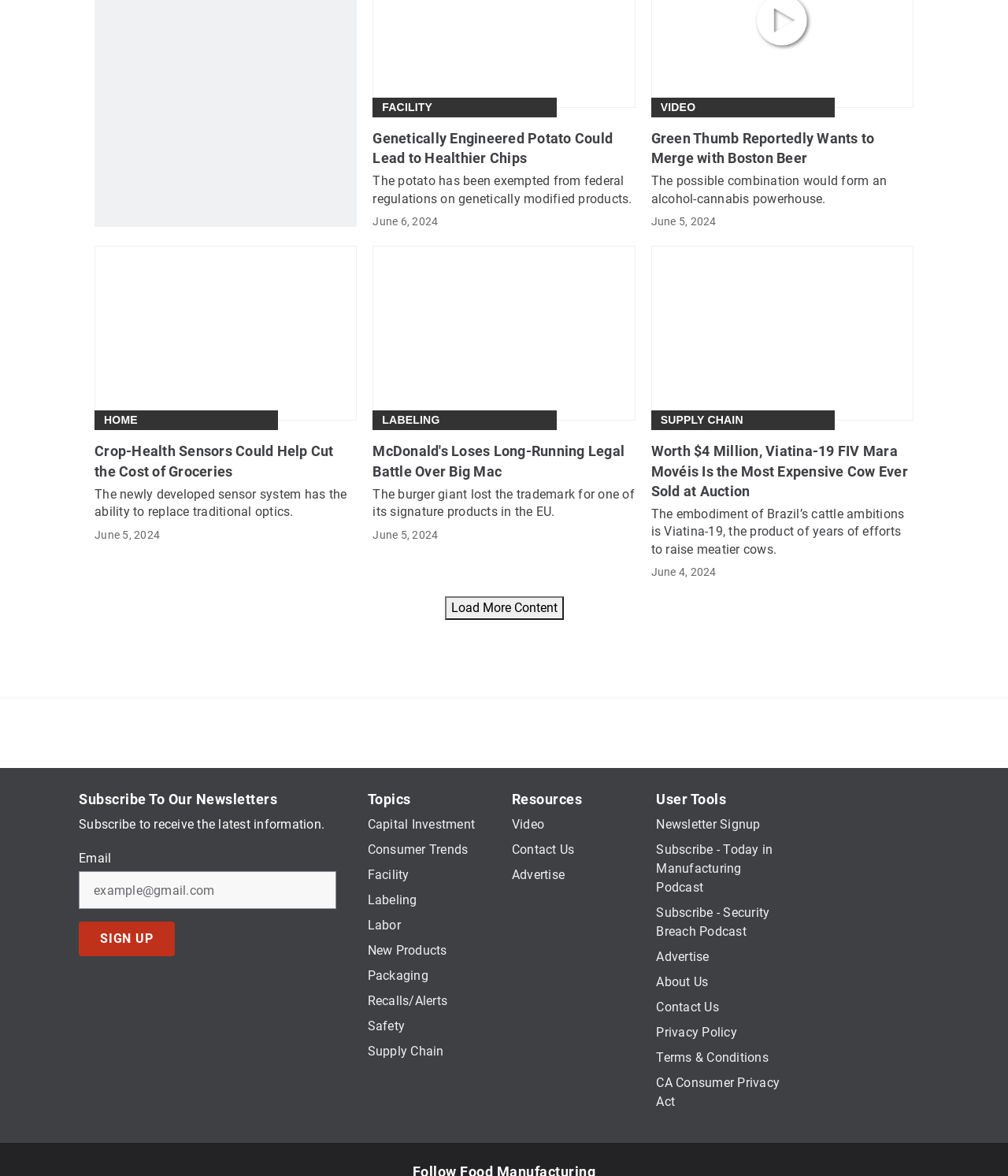What is the function of the 'SIGN UP' button in the footer?
Based on the screenshot, provide your answer in one word or phrase.

To subscribe to newsletters